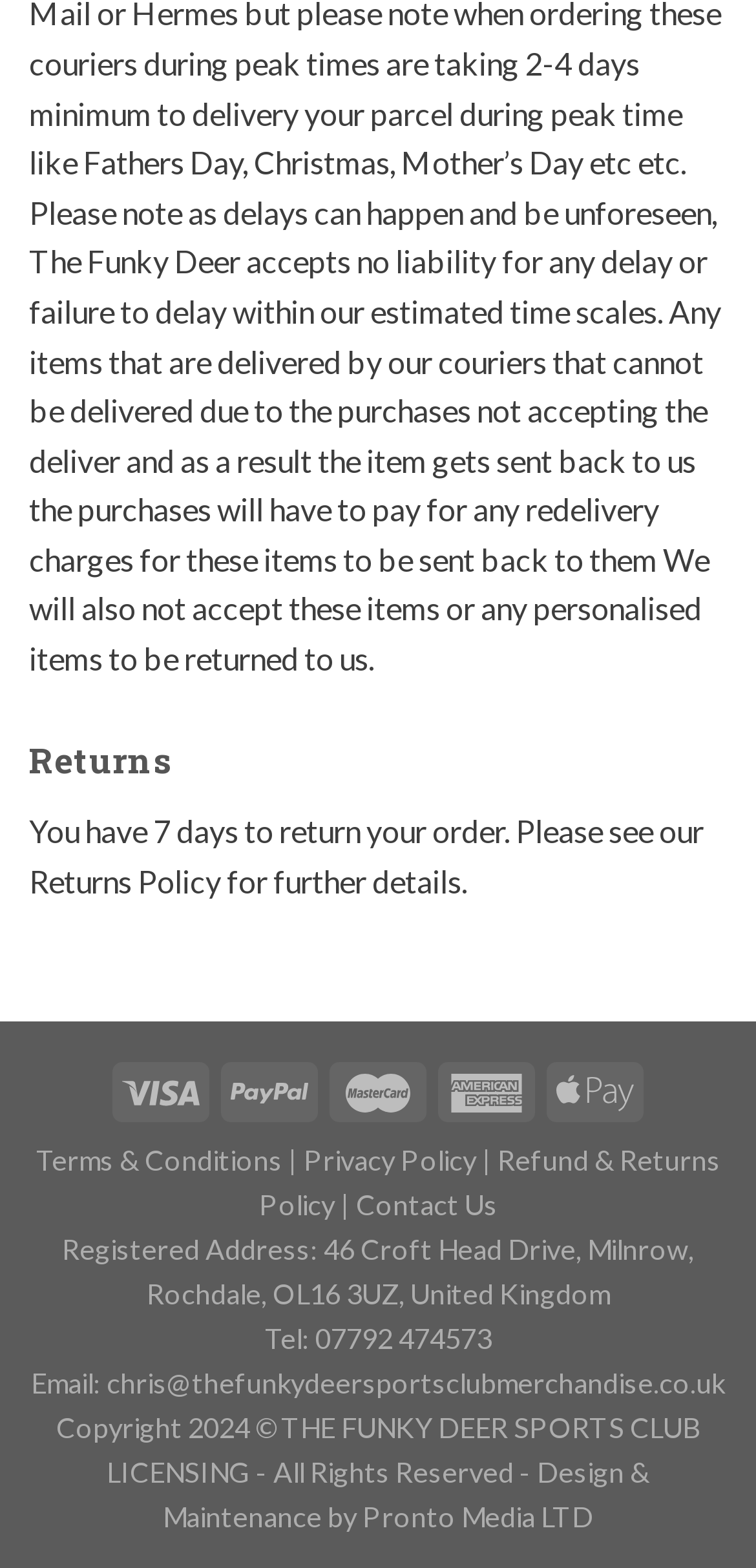Based on the element description Terms & Conditions, identify the bounding box of the UI element in the given webpage screenshot. The coordinates should be in the format (top-left x, top-left y, bottom-right x, bottom-right y) and must be between 0 and 1.

[0.047, 0.729, 0.373, 0.75]